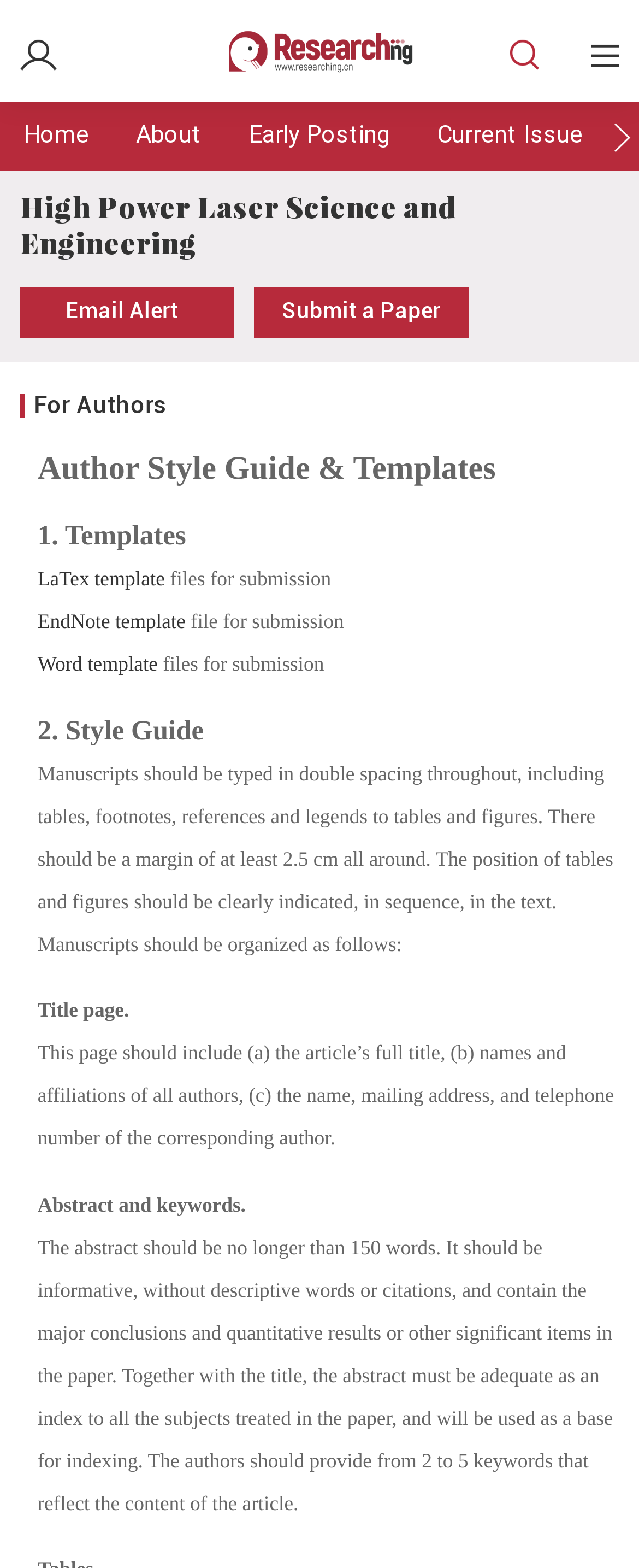Pinpoint the bounding box coordinates of the clickable element to carry out the following instruction: "Check the Email Alert link."

[0.032, 0.183, 0.366, 0.215]